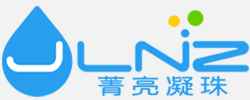Provide a brief response to the question using a single word or phrase: 
What type of products does Jingliang Daily Chemical focus on?

Laundry pods and cleaning products